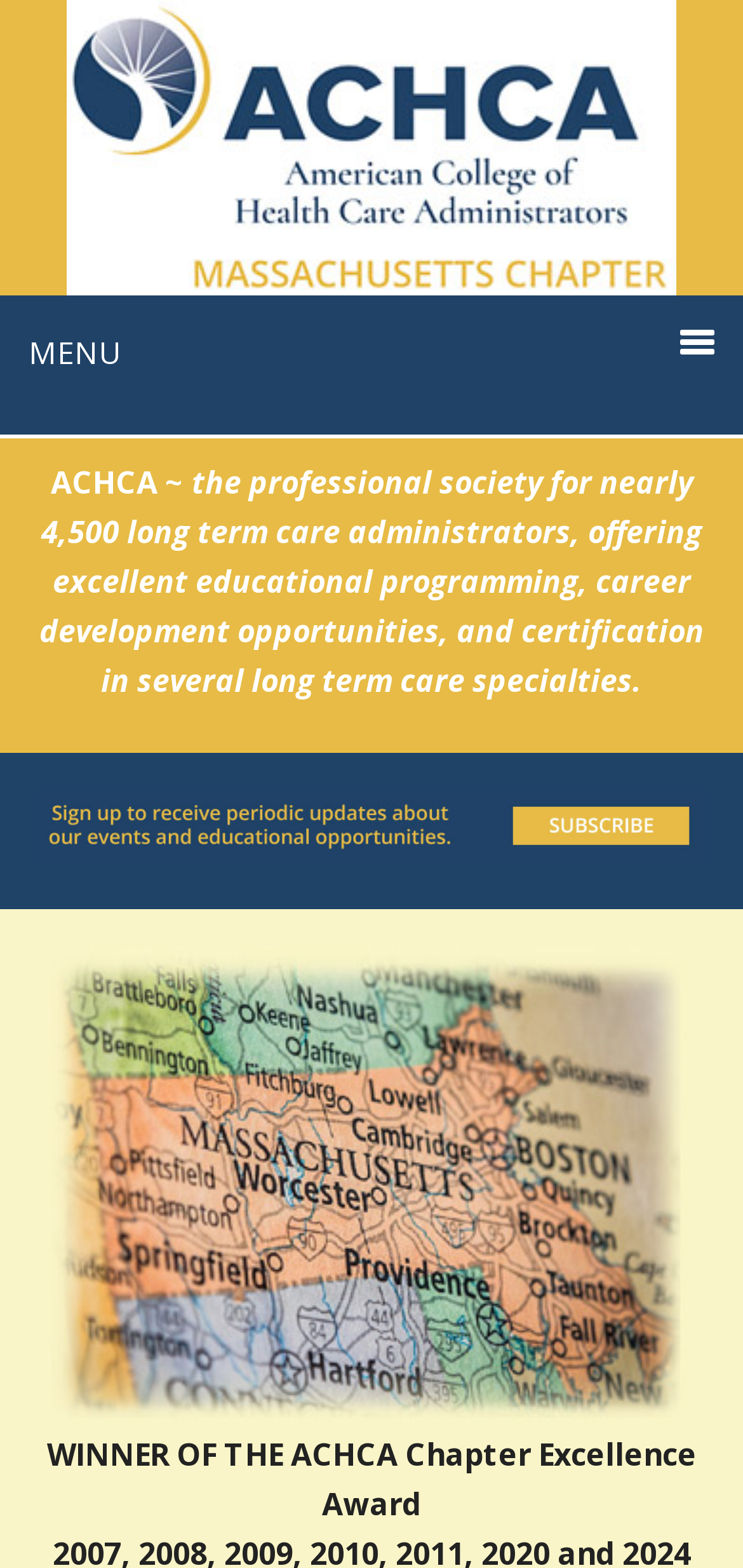What is the name of the organization?
Refer to the image and respond with a one-word or short-phrase answer.

ACHCA Massachusetts Chapter